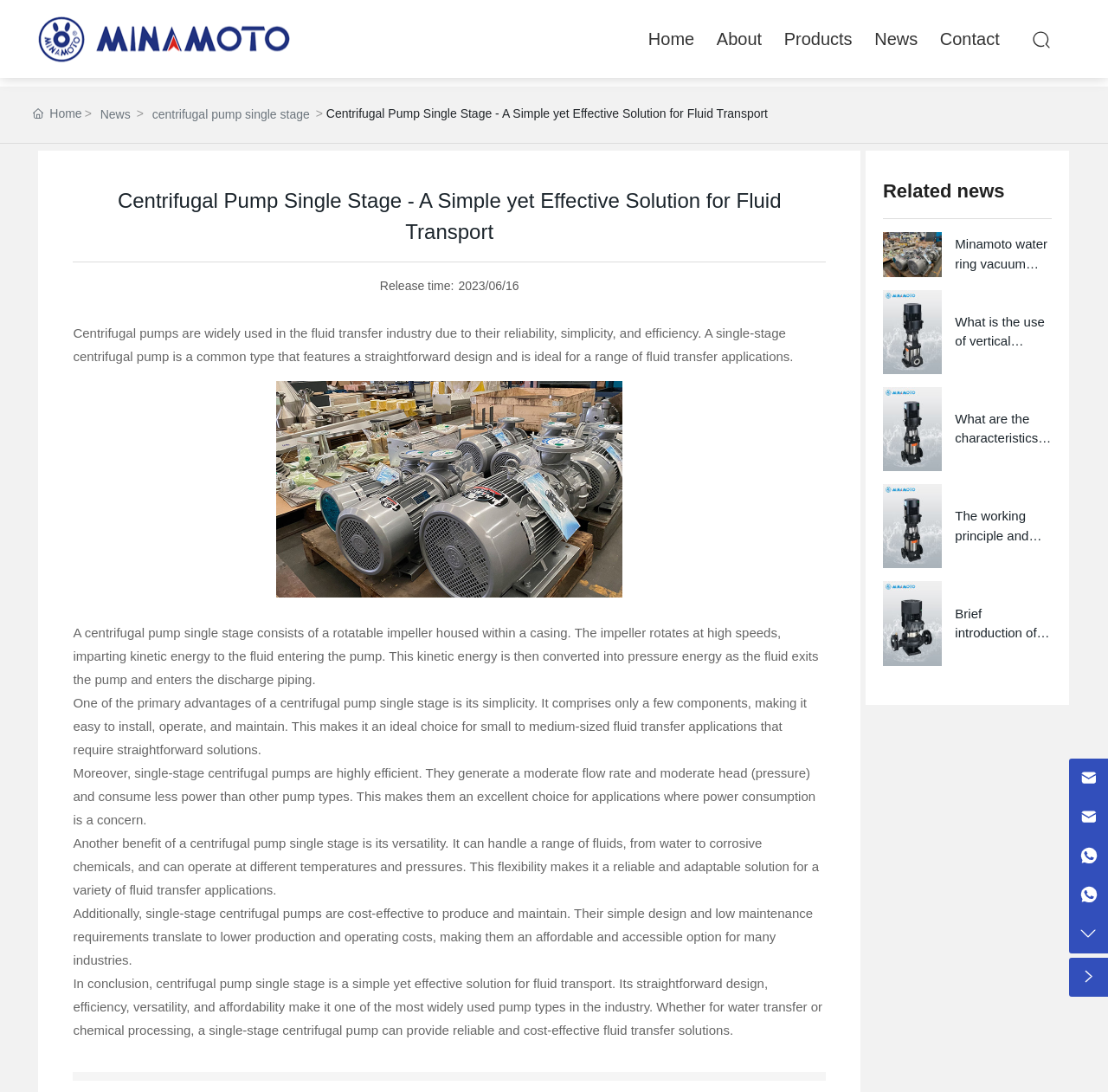Given the description: "alt="MINAMOTO" title="MINAMOTO"", determine the bounding box coordinates of the UI element. The coordinates should be formatted as four float numbers between 0 and 1, [left, top, right, bottom].

[0.03, 0.012, 0.265, 0.059]